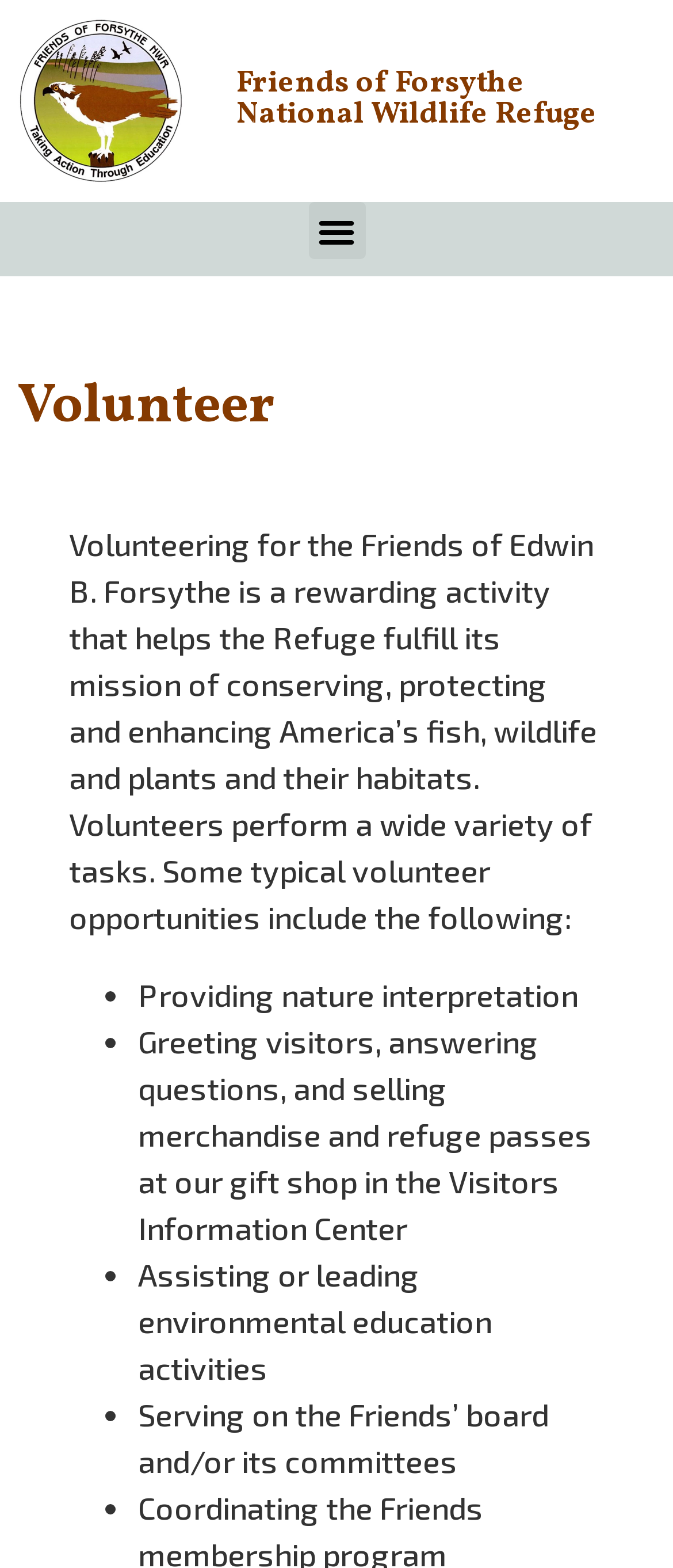Predict the bounding box of the UI element based on this description: "Menu".

[0.458, 0.129, 0.542, 0.165]